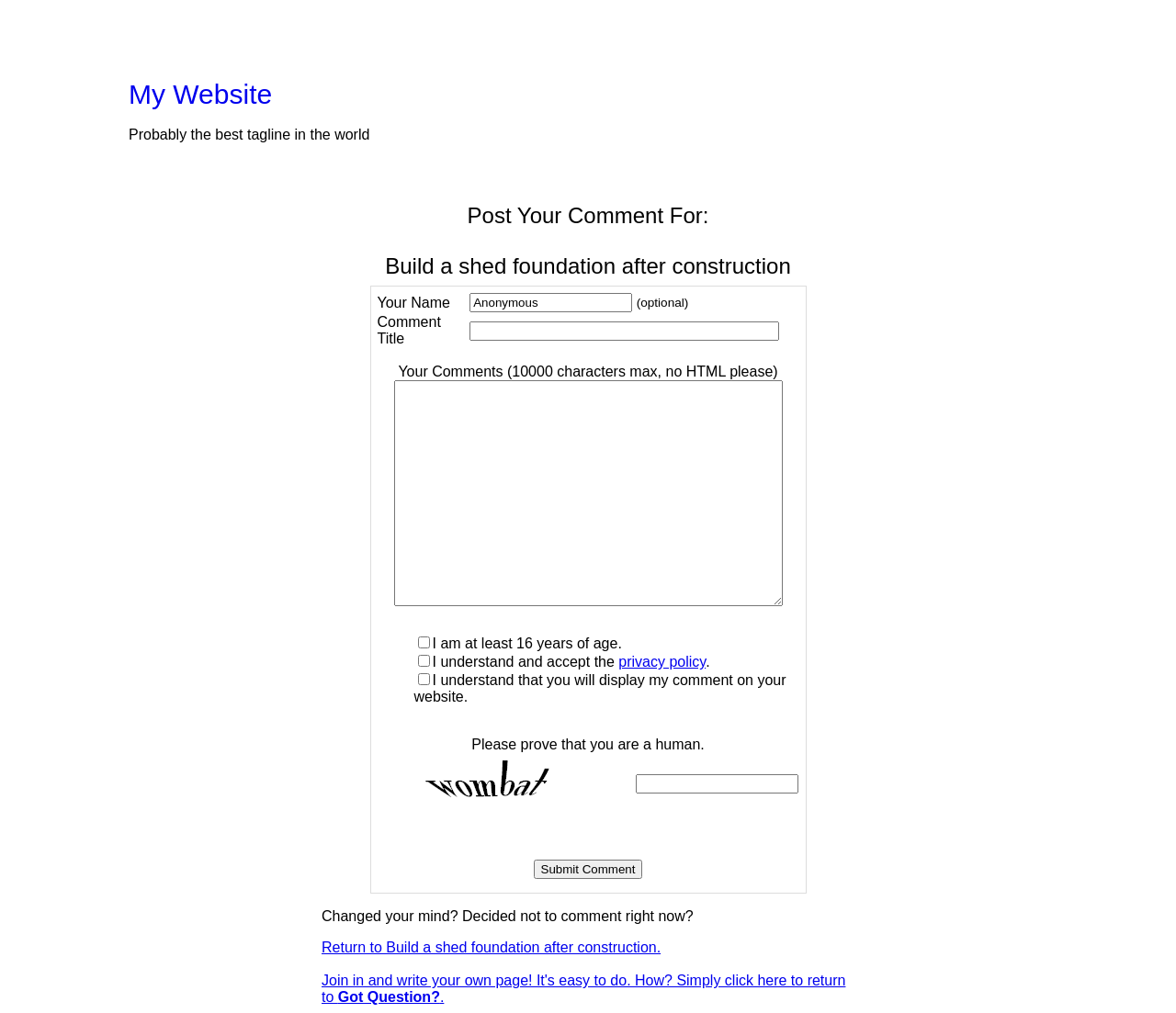Identify the bounding box coordinates for the element you need to click to achieve the following task: "Submit your comment". The coordinates must be four float values ranging from 0 to 1, formatted as [left, top, right, bottom].

[0.454, 0.849, 0.546, 0.868]